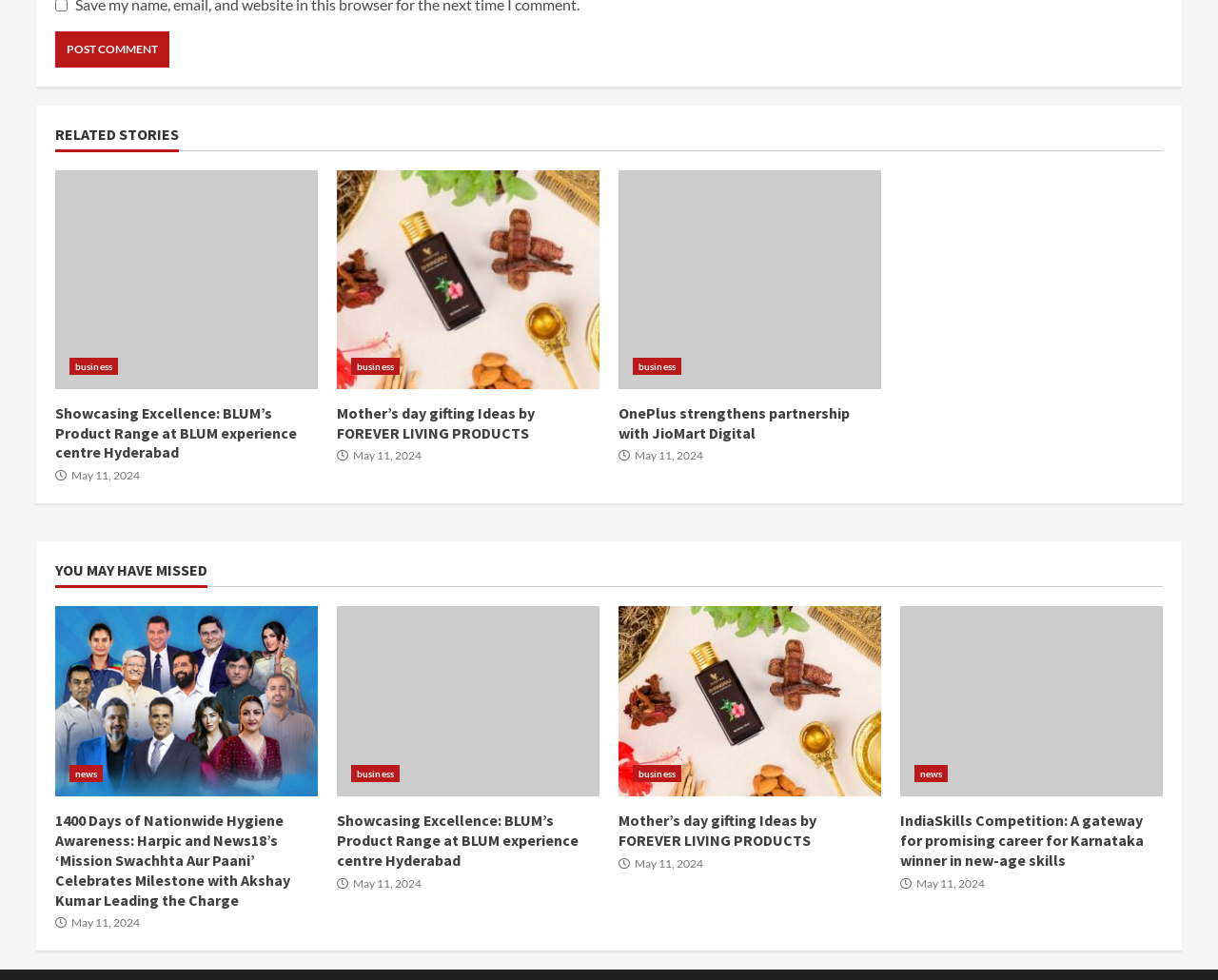Highlight the bounding box coordinates of the element that should be clicked to carry out the following instruction: "Read the article 'Showcasing Excellence: BLUM’s Product Range at BLUM experience centre Hyderabad'". The coordinates must be given as four float numbers ranging from 0 to 1, i.e., [left, top, right, bottom].

[0.045, 0.174, 0.261, 0.397]